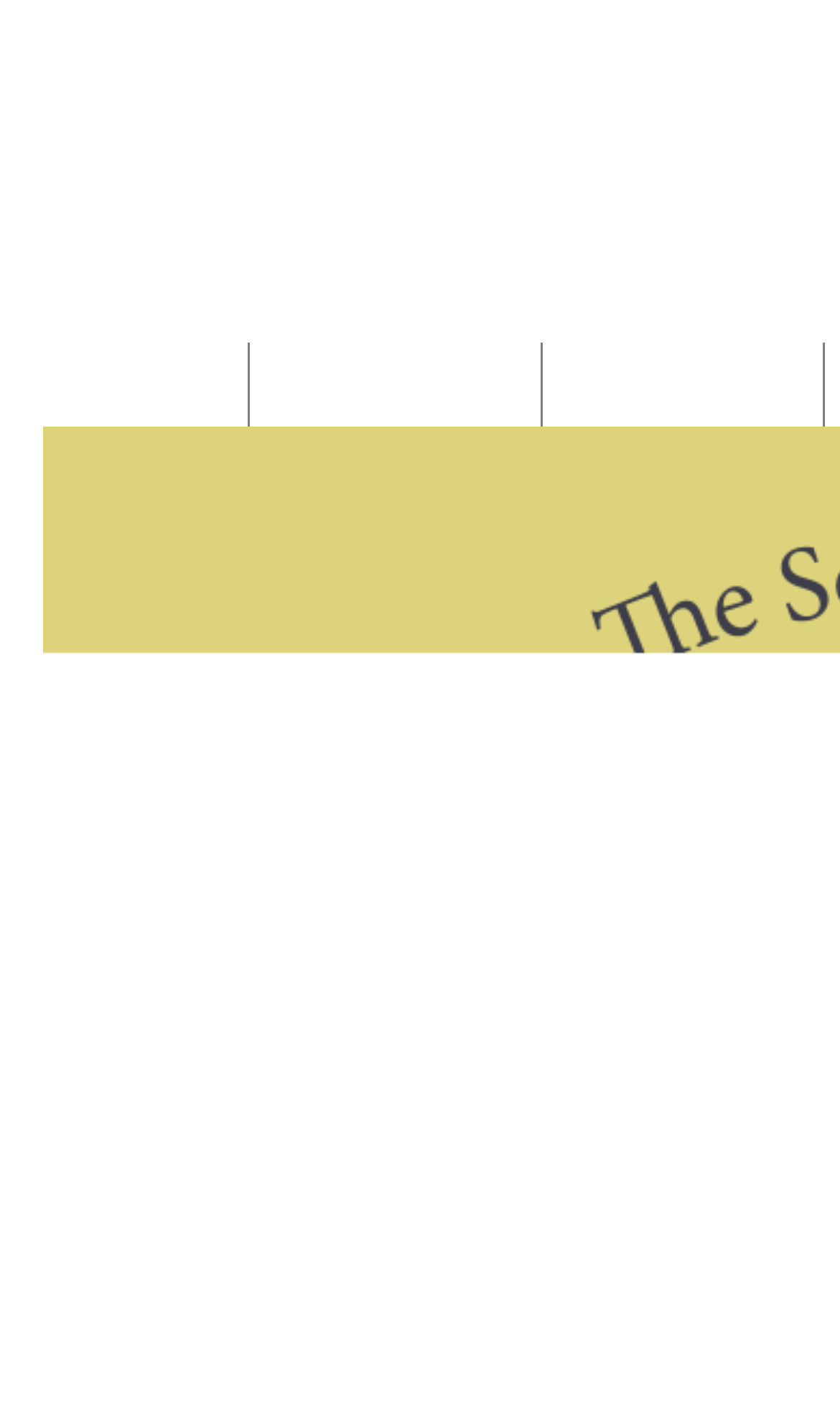Using the webpage screenshot and the element description EndNote, determine the bounding box coordinates. Specify the coordinates in the format (top-left x, top-left y, bottom-right x, bottom-right y) with values ranging from 0 to 1.

None